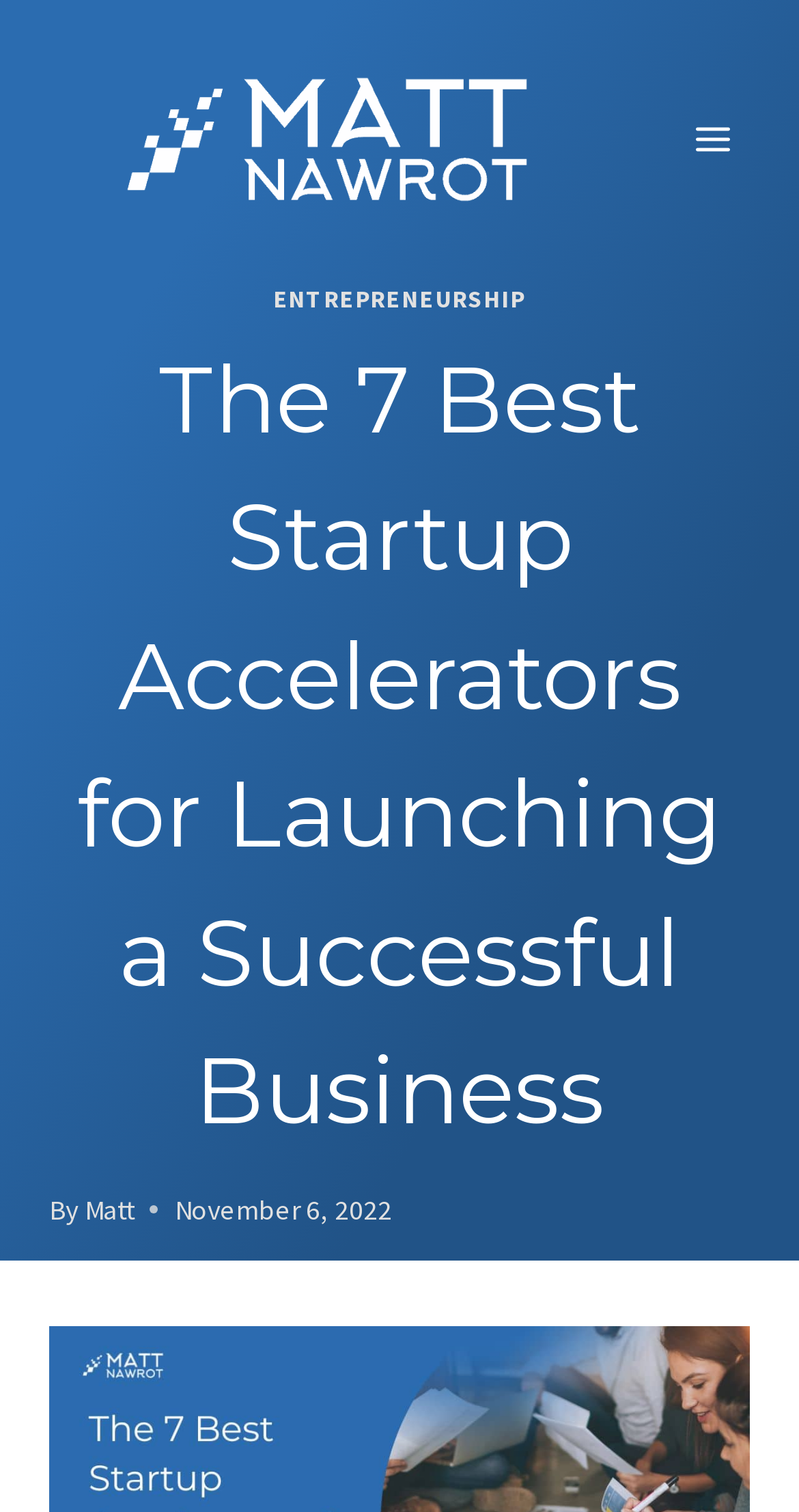Extract the main heading from the webpage content.

The 7 Best Startup Accelerators for Launching a Successful Business